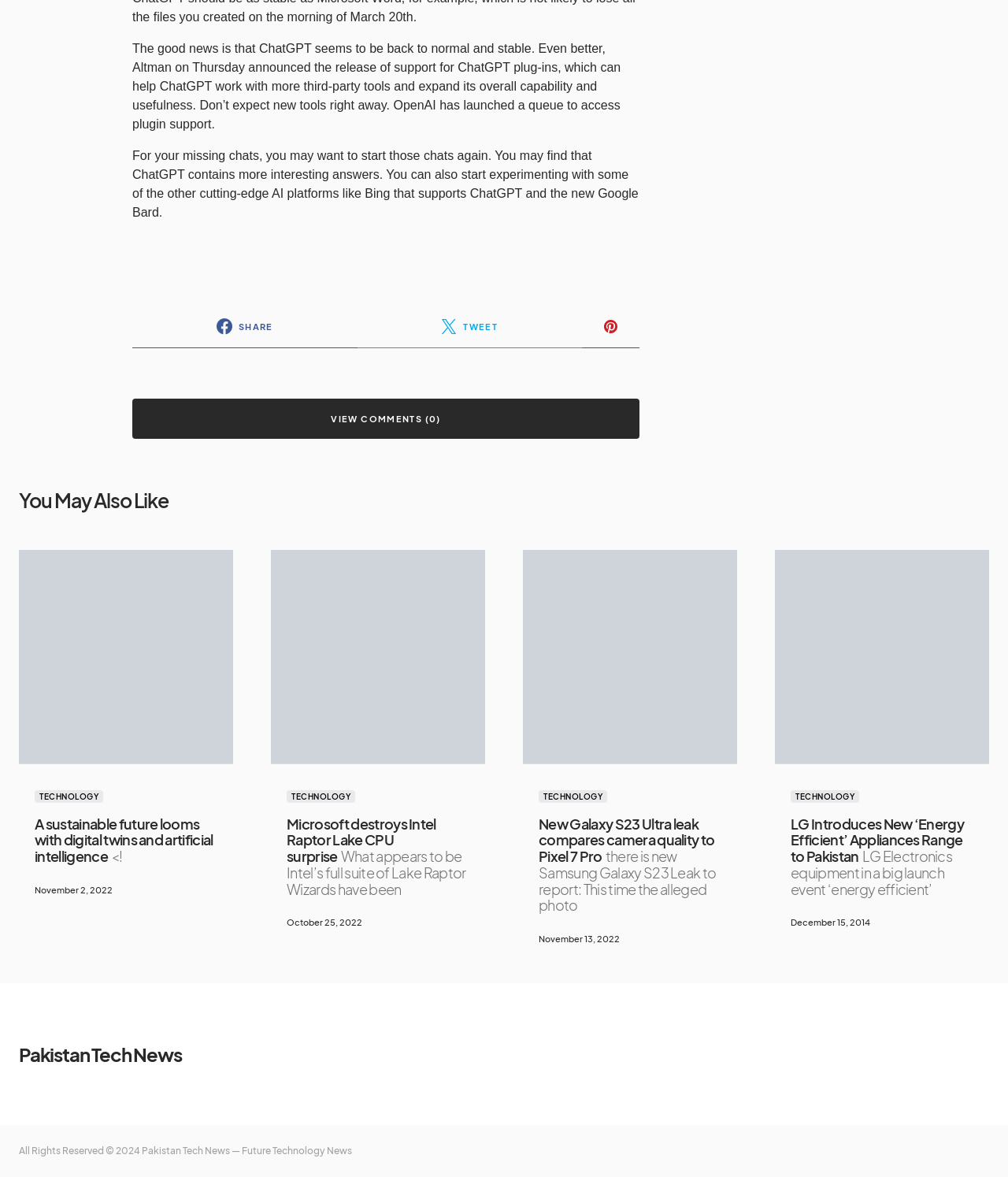Please give a succinct answer to the question in one word or phrase:
What social media platforms are available for sharing?

SHARE, TWEET, and others